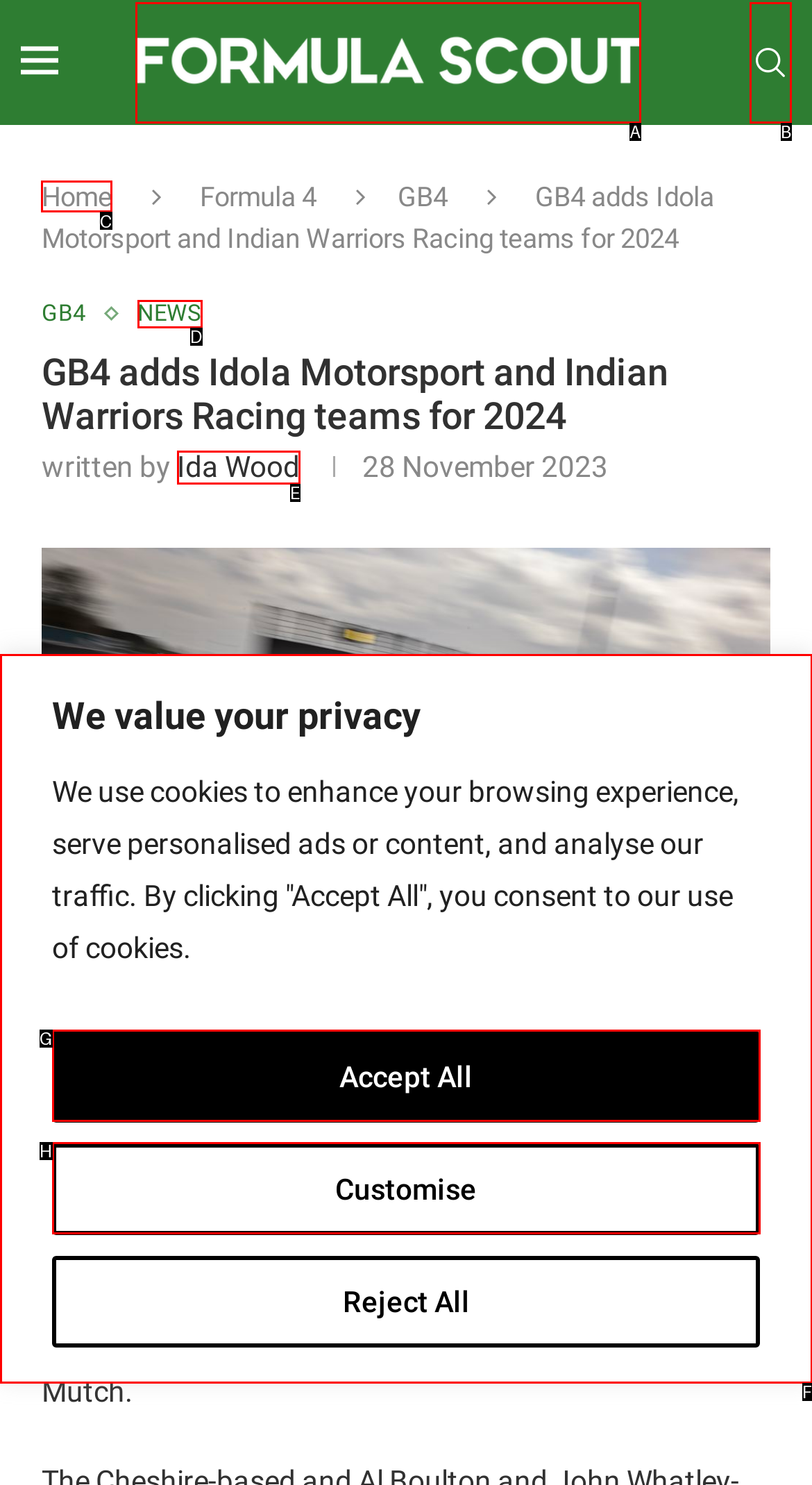Select the appropriate HTML element that needs to be clicked to execute the following task: Visit the GitHub page for thinkfan-control-gui. Respond with the letter of the option.

None